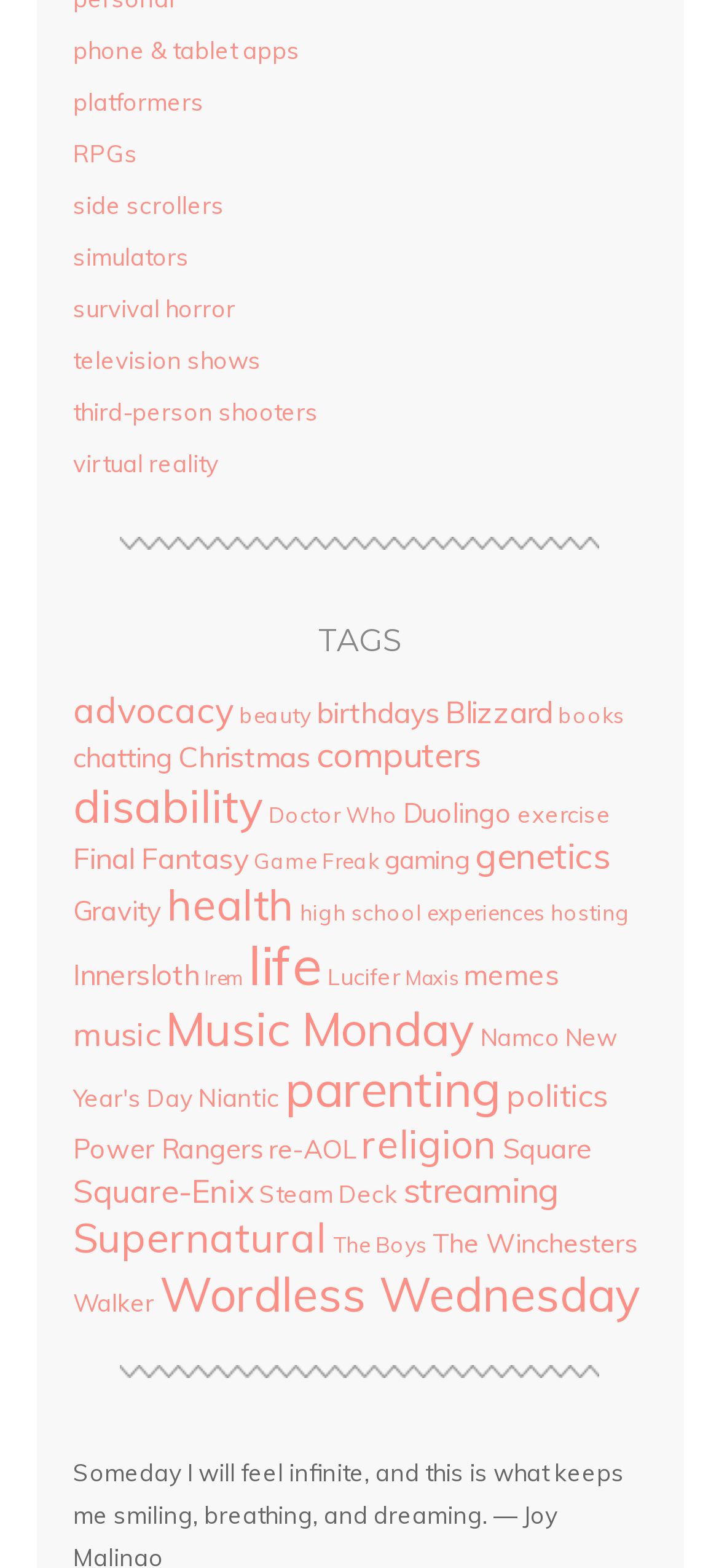Please identify the coordinates of the bounding box that should be clicked to fulfill this instruction: "Click on 'phone & tablet apps'".

[0.101, 0.022, 0.417, 0.041]